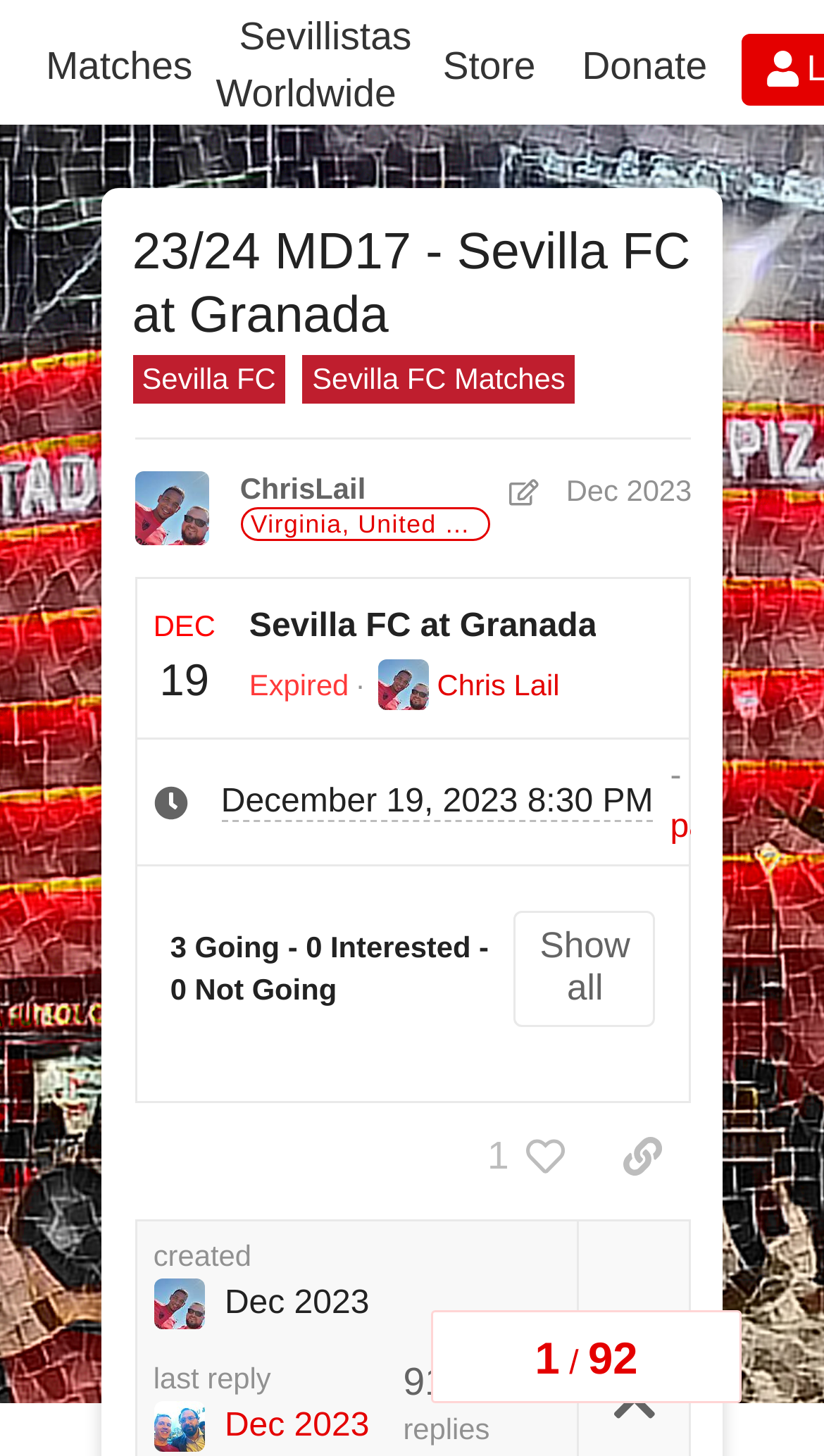Refer to the image and provide a thorough answer to this question:
Who is the author of the post?

The webpage contains a link 'ChrisLail' with the text 'post edit history Dec 2023', which suggests that ChrisLail is the author of the post.